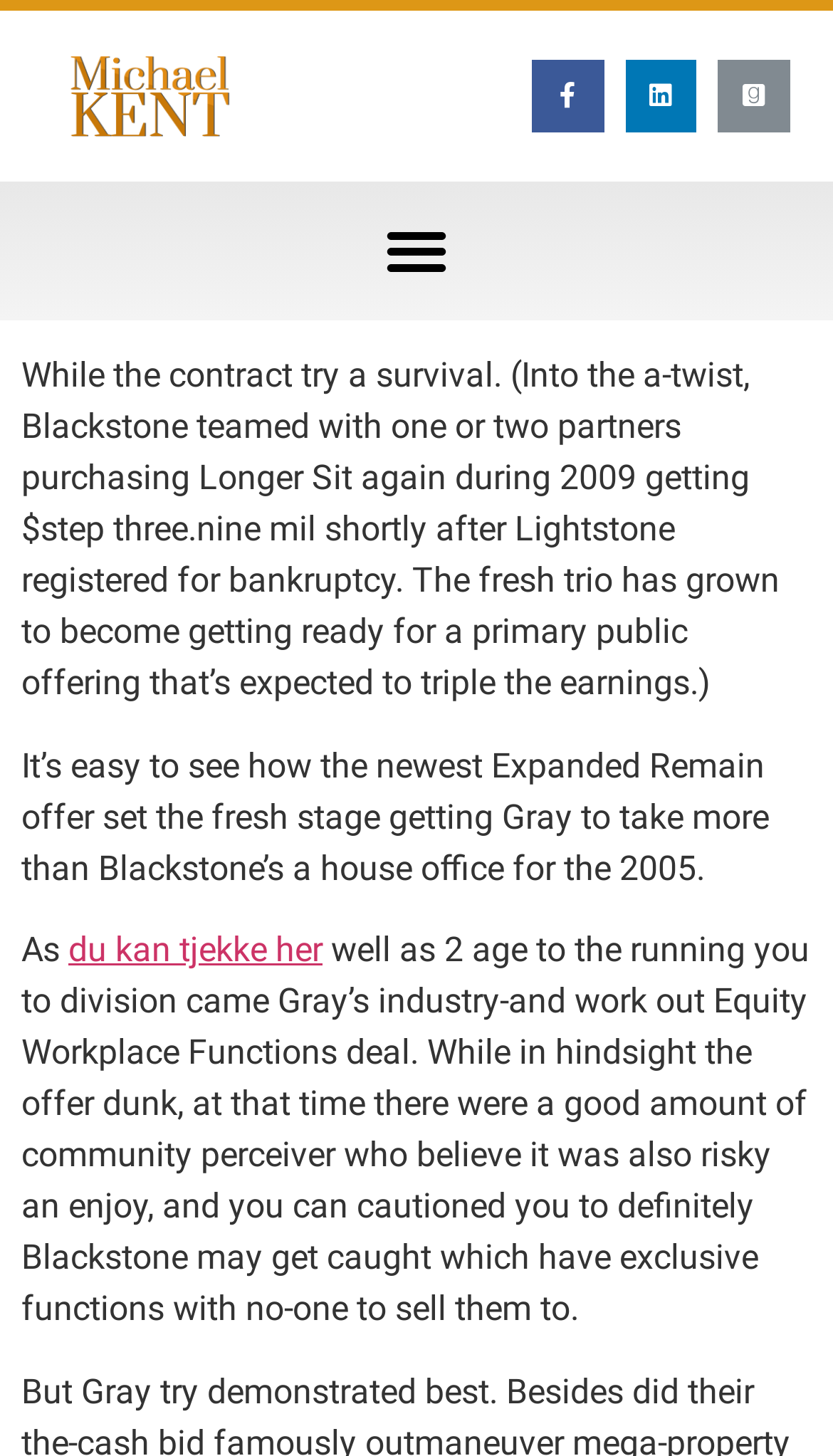Create an elaborate caption that covers all aspects of the webpage.

The webpage appears to be an article or blog post about Blackstone, a financial firm, and its dealings with Lightstone Class. At the top of the page, there are four social media links, including Facebook, LinkedIn, and Goodreads, aligned horizontally. Below these links, there is a menu toggle button.

The main content of the page is divided into three paragraphs of text. The first paragraph discusses how Blackstone sold a firm to Lightstone Class and later owned it for $8 million three years later. It also mentions that Blackstone teamed up with partners to purchase Longer Sit in 2009.

The second paragraph is positioned below the first one and talks about how the Expanded Remain offer set the stage for Gray to take over Blackstone's real estate office in 2005. The third paragraph is located below the second one and discusses Gray's industry and work, including a deal with Equity Workplace Functions. There is also a link to "du kan tjekke her" (which means "you can check here" in Danish) within this paragraph.

Overall, the webpage has a simple layout with a focus on the text content, and the social media links and menu toggle button are positioned at the top for easy access.